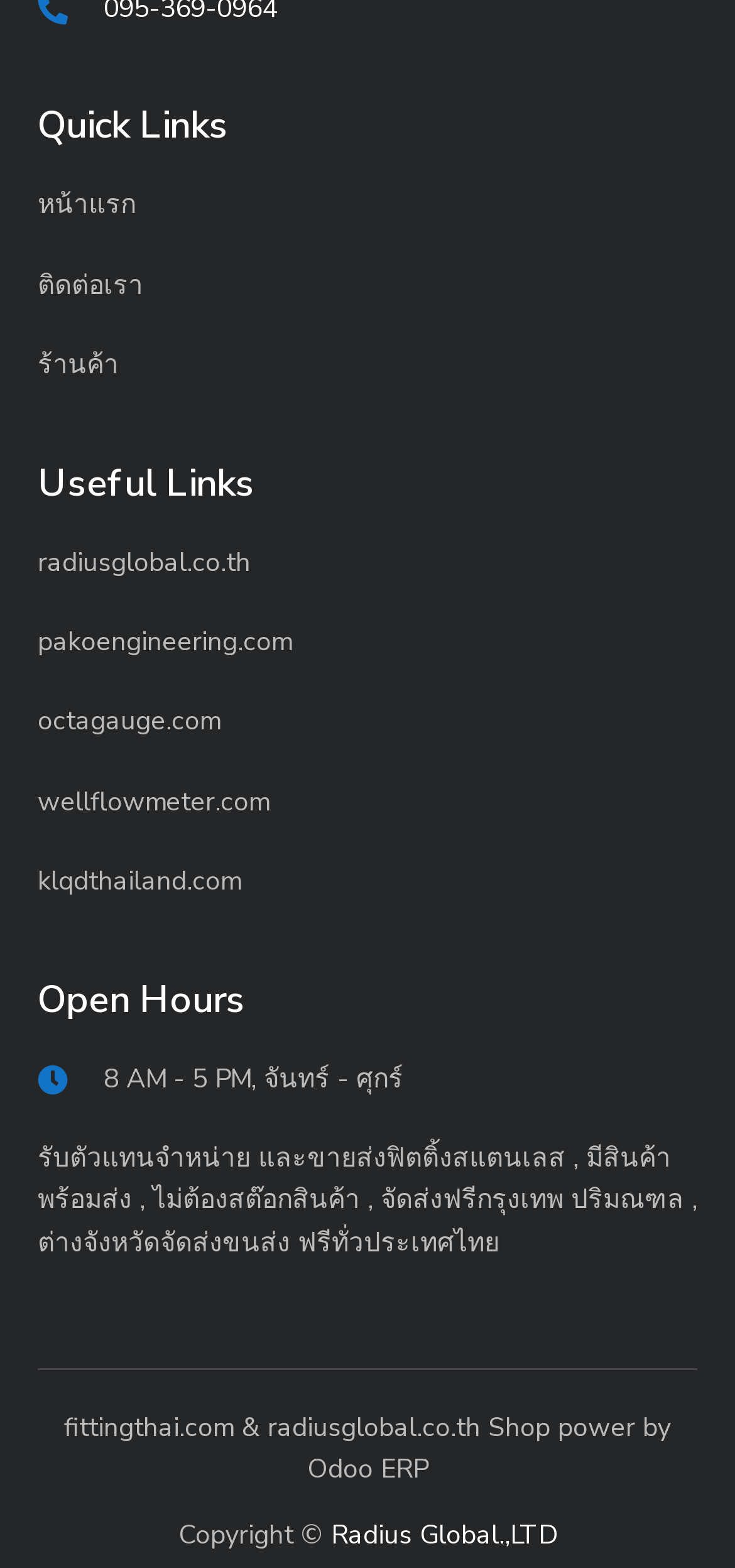What is the company name in the copyright notice?
Please interpret the details in the image and answer the question thoroughly.

I found the 'Copyright ©' text with ID 442, and the corresponding link is 'Radius Global.,LTD' with ID 444.